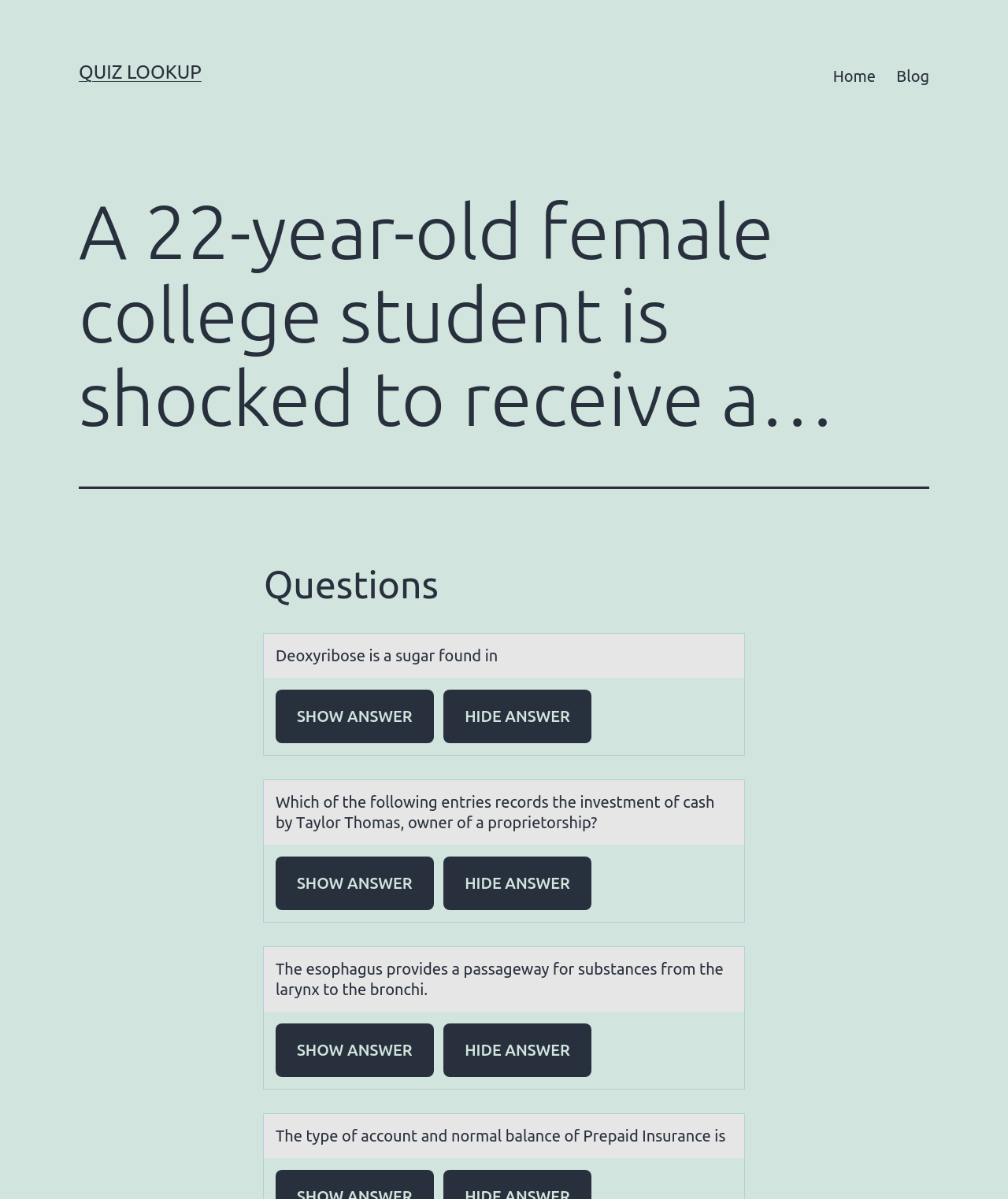Calculate the bounding box coordinates of the UI element given the description: "Home".

[0.816, 0.047, 0.879, 0.08]